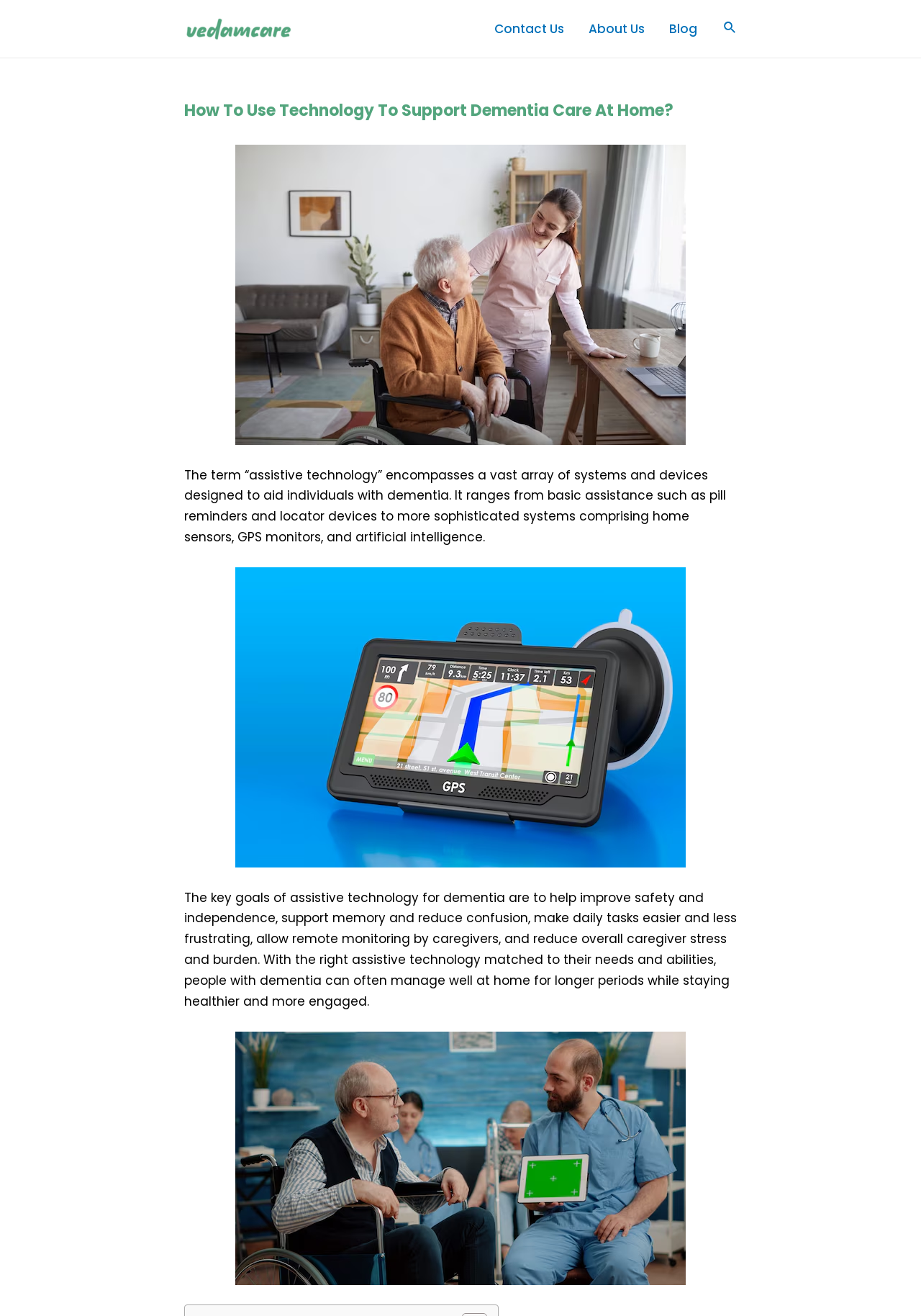Determine the bounding box for the UI element described here: "Blog".

[0.713, 0.0, 0.77, 0.044]